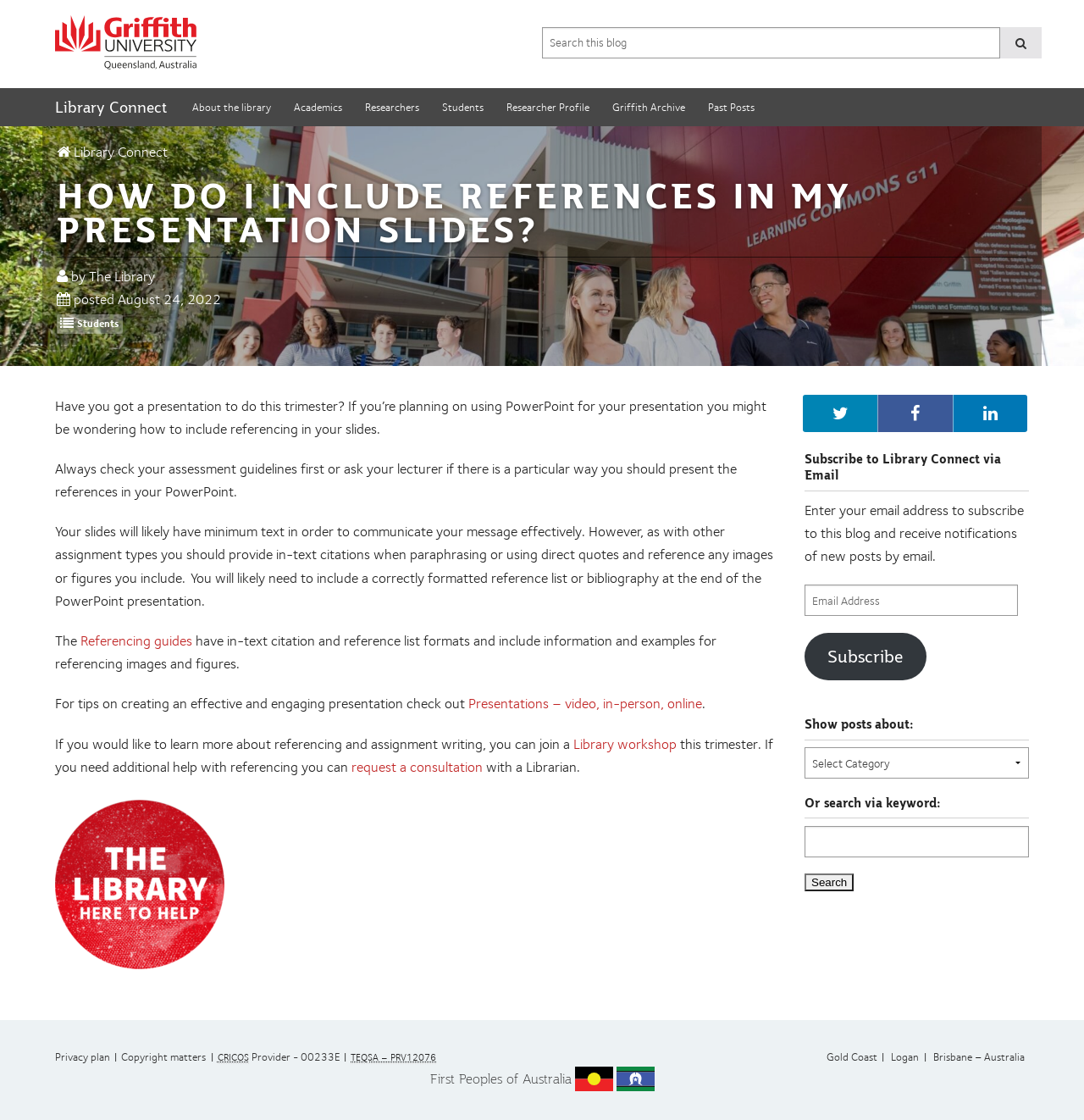Can you identify the bounding box coordinates of the clickable region needed to carry out this instruction: 'Show posts about'? The coordinates should be four float numbers within the range of 0 to 1, stated as [left, top, right, bottom].

[0.742, 0.64, 0.949, 0.661]